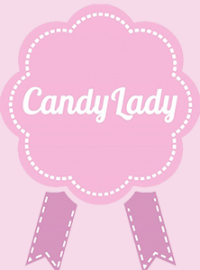How many ribbon accents are below the badge?
Provide an in-depth answer to the question, covering all aspects.

According to the caption, there are 'two ribbons accents in a complementary shade' below the badge, which indicates that the correct answer is two.